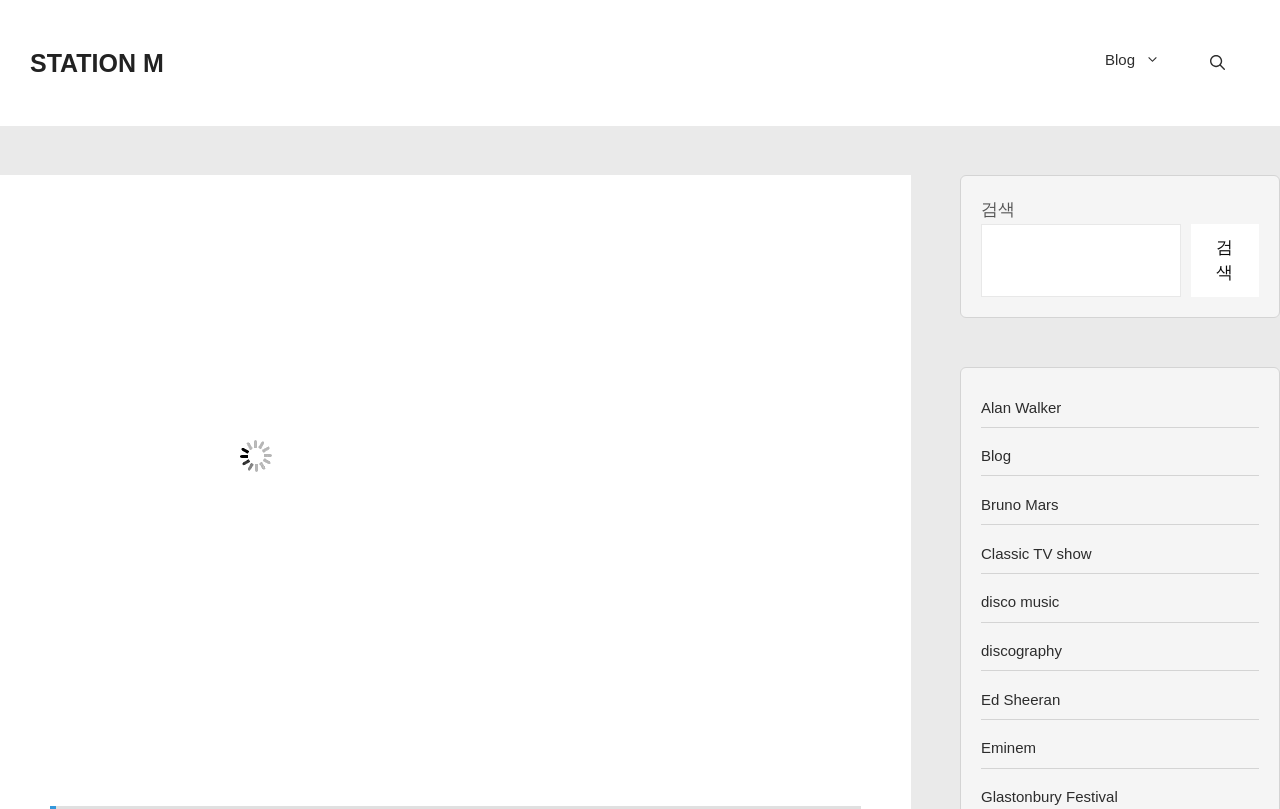Please identify the bounding box coordinates of the region to click in order to complete the task: "Contact via email". The coordinates must be four float numbers between 0 and 1, specified as [left, top, right, bottom].

None